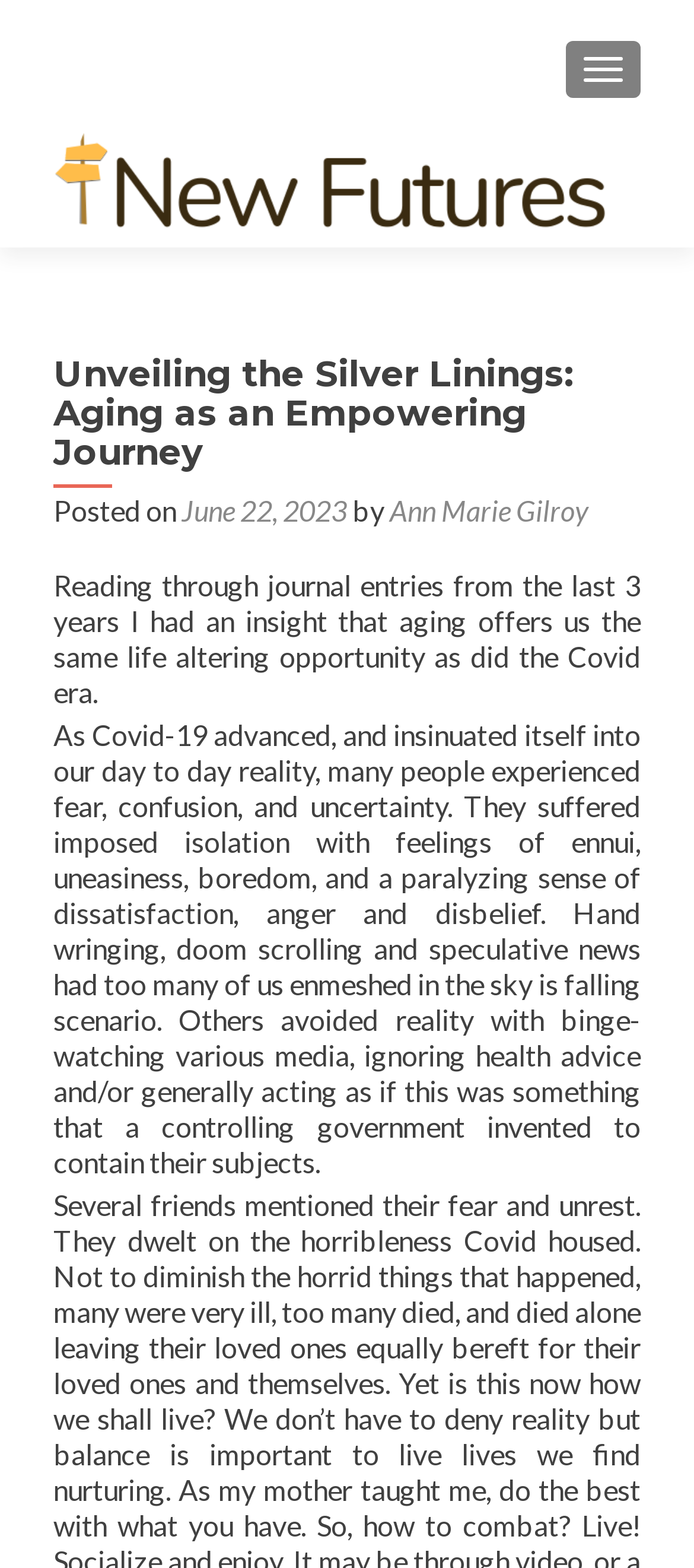Based on the element description Toggle navigation, identify the bounding box of the UI element in the given webpage screenshot. The coordinates should be in the format (top-left x, top-left y, bottom-right x, bottom-right y) and must be between 0 and 1.

[0.815, 0.026, 0.923, 0.062]